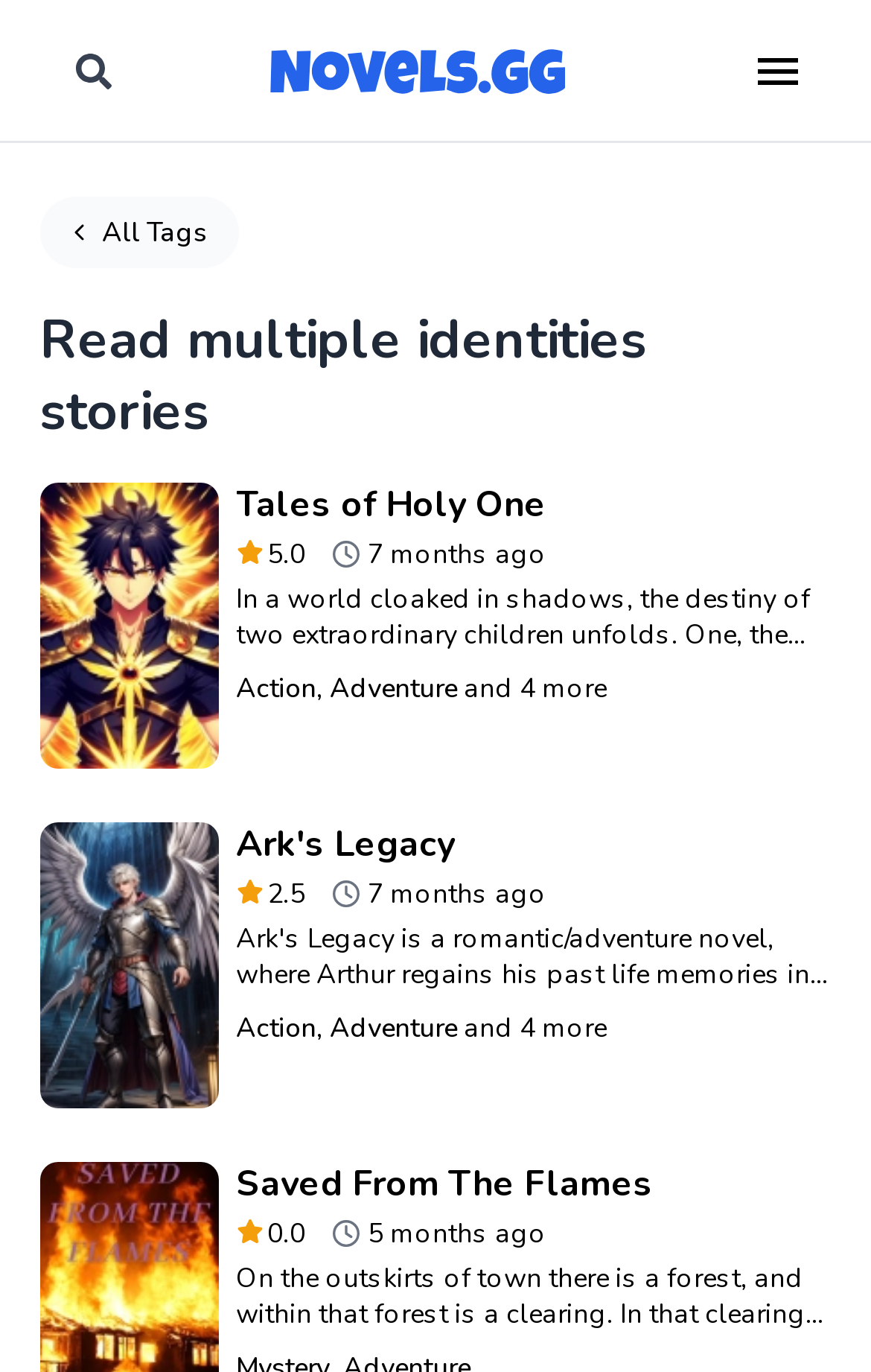Locate the UI element described as follows: "A". Return the bounding box coordinates as four float numbers between 0 and 1 in the order [left, top, right, bottom].

[0.831, 0.012, 0.954, 0.09]